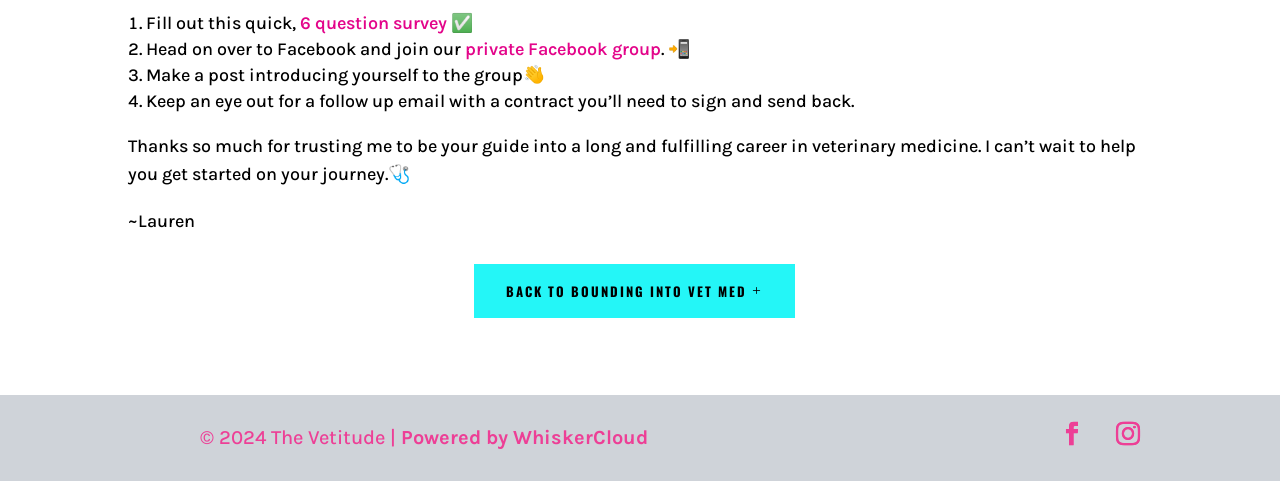What is the name of the private Facebook group?
Based on the visual, give a brief answer using one word or a short phrase.

Not specified